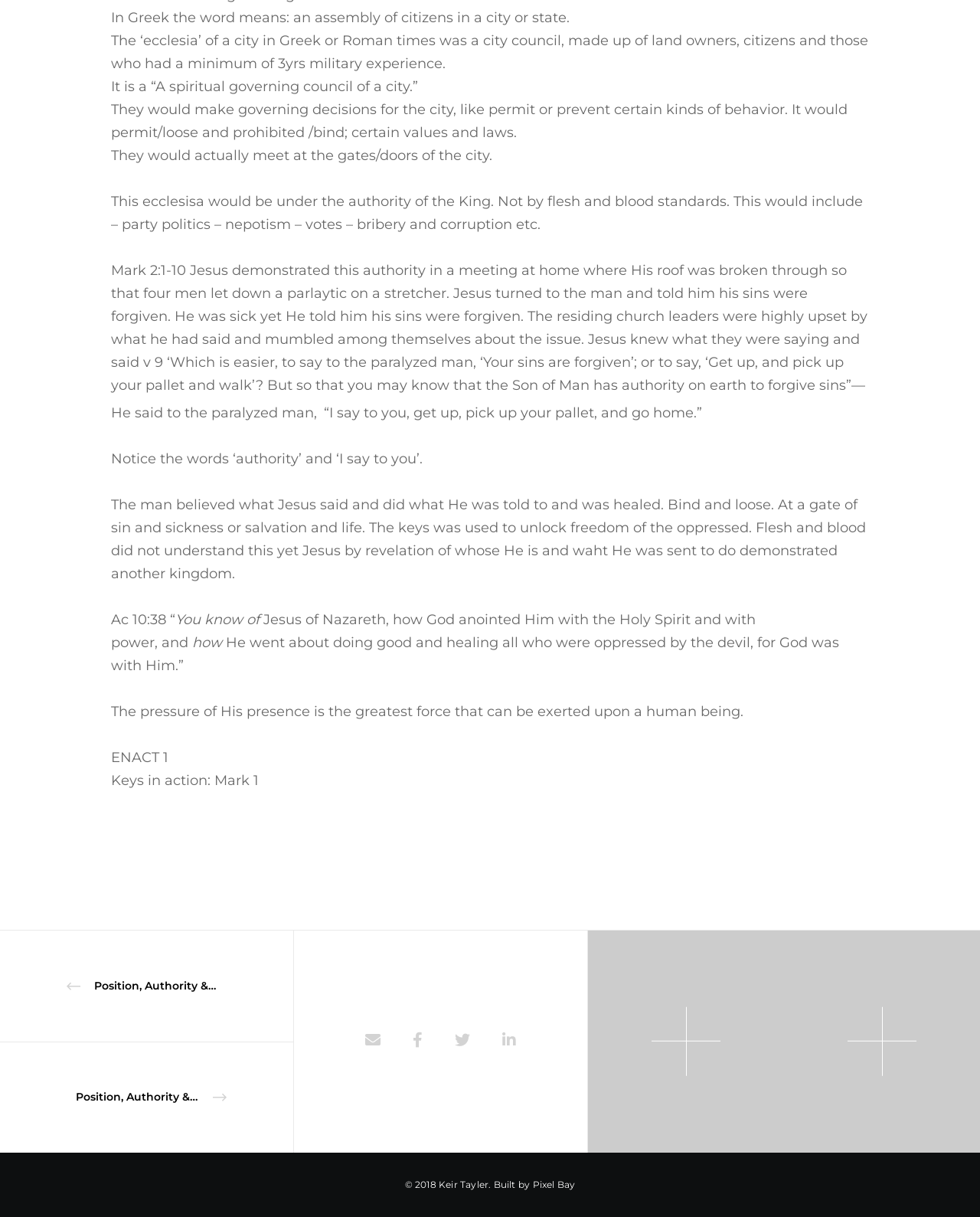From the details in the image, provide a thorough response to the question: How many links are there in the LayoutTable section?

In the LayoutTable section, there are four links: 'Position, Authority & Power 1', 'Position, Authority & Power 3', and two social media links represented by icons.